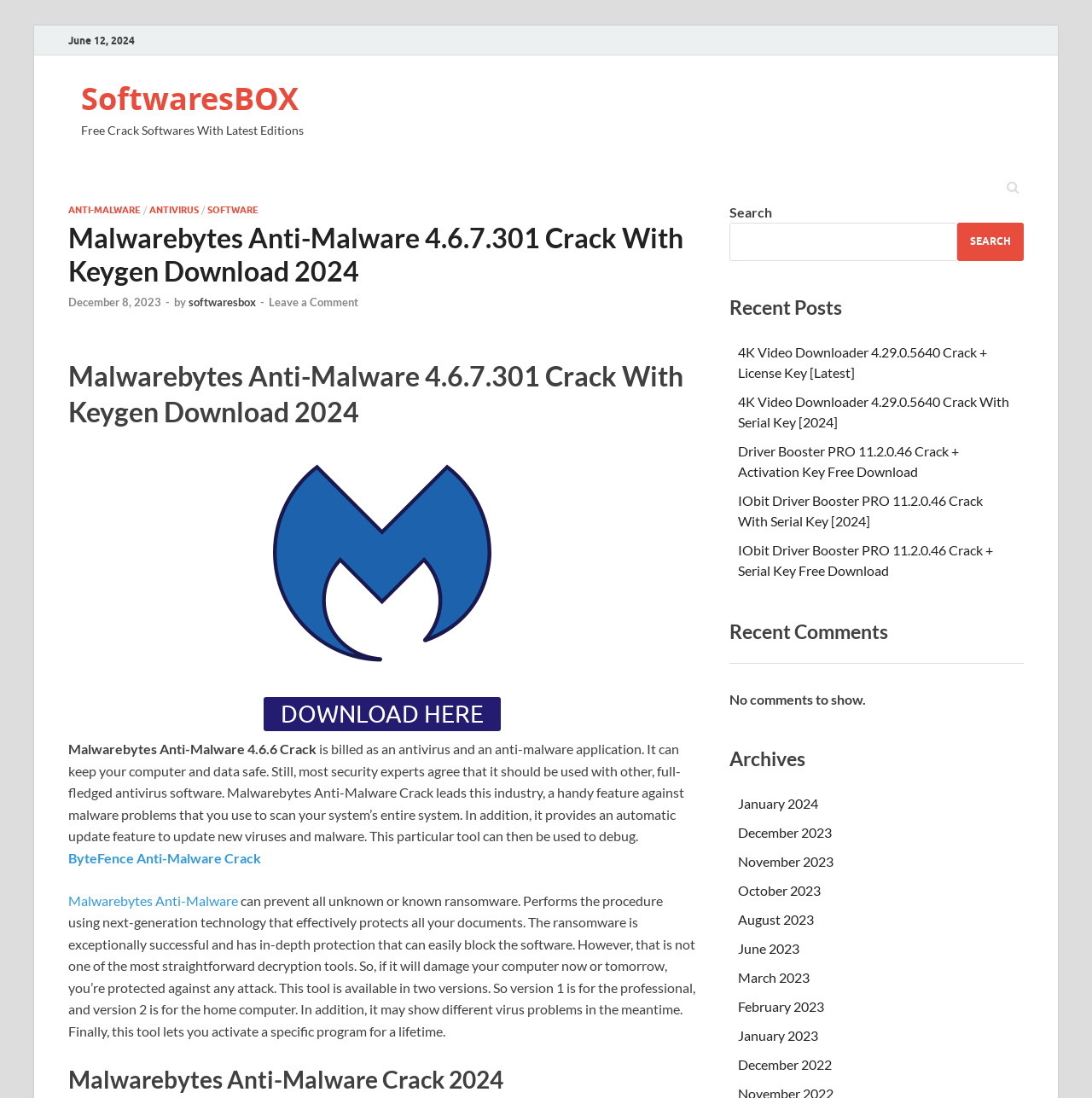Locate the bounding box coordinates of the clickable area to execute the instruction: "Check the Recent Posts section". Provide the coordinates as four float numbers between 0 and 1, represented as [left, top, right, bottom].

[0.668, 0.269, 0.938, 0.292]